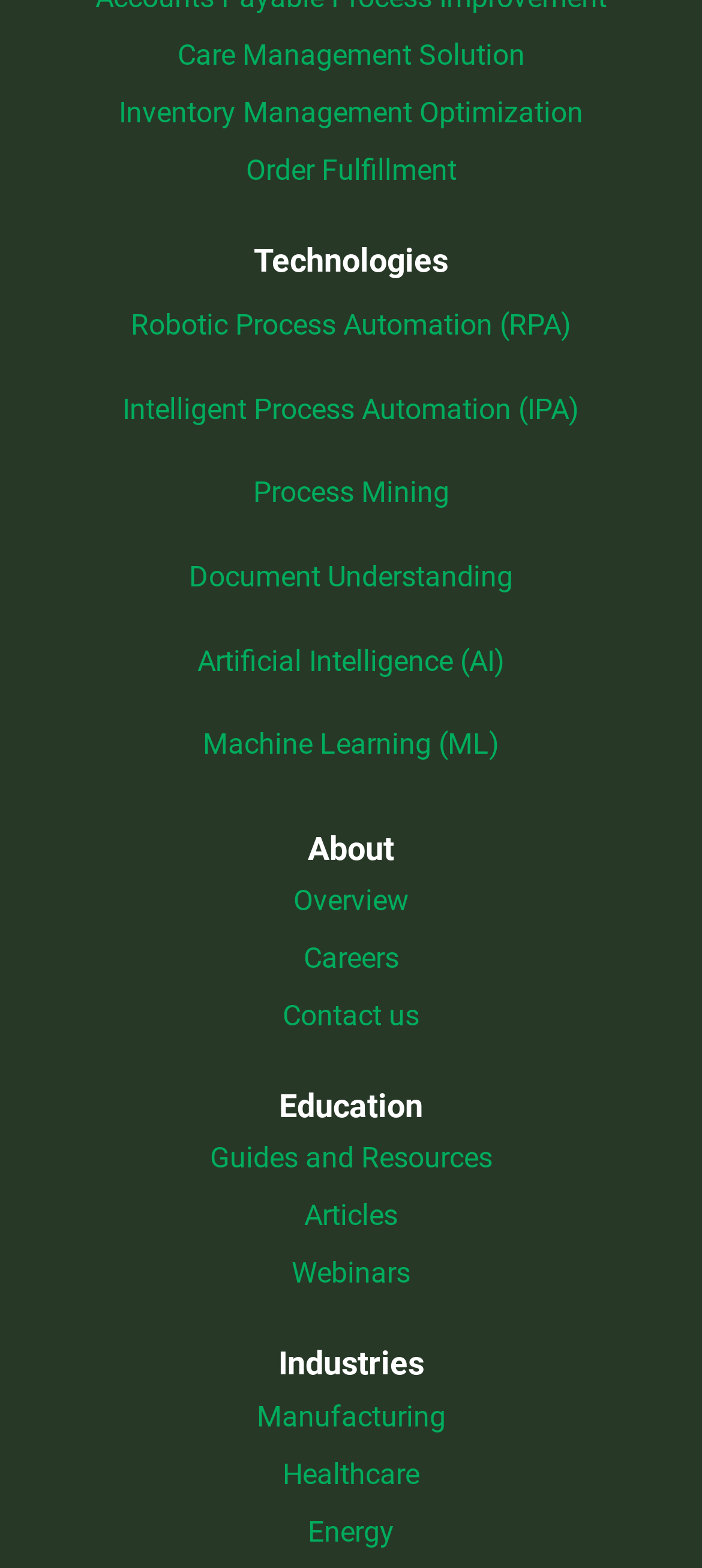What is the first link under the 'Technologies' heading?
Please look at the screenshot and answer using one word or phrase.

Robotic Process Automation (RPA)